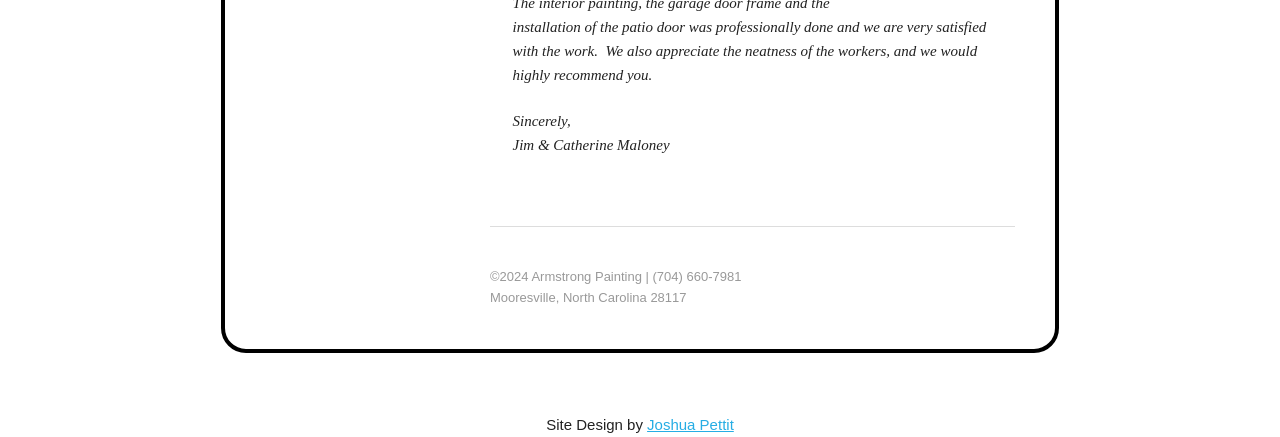What is the location of Armstrong Painting?
Refer to the screenshot and answer in one word or phrase.

Mooresville, North Carolina 28117